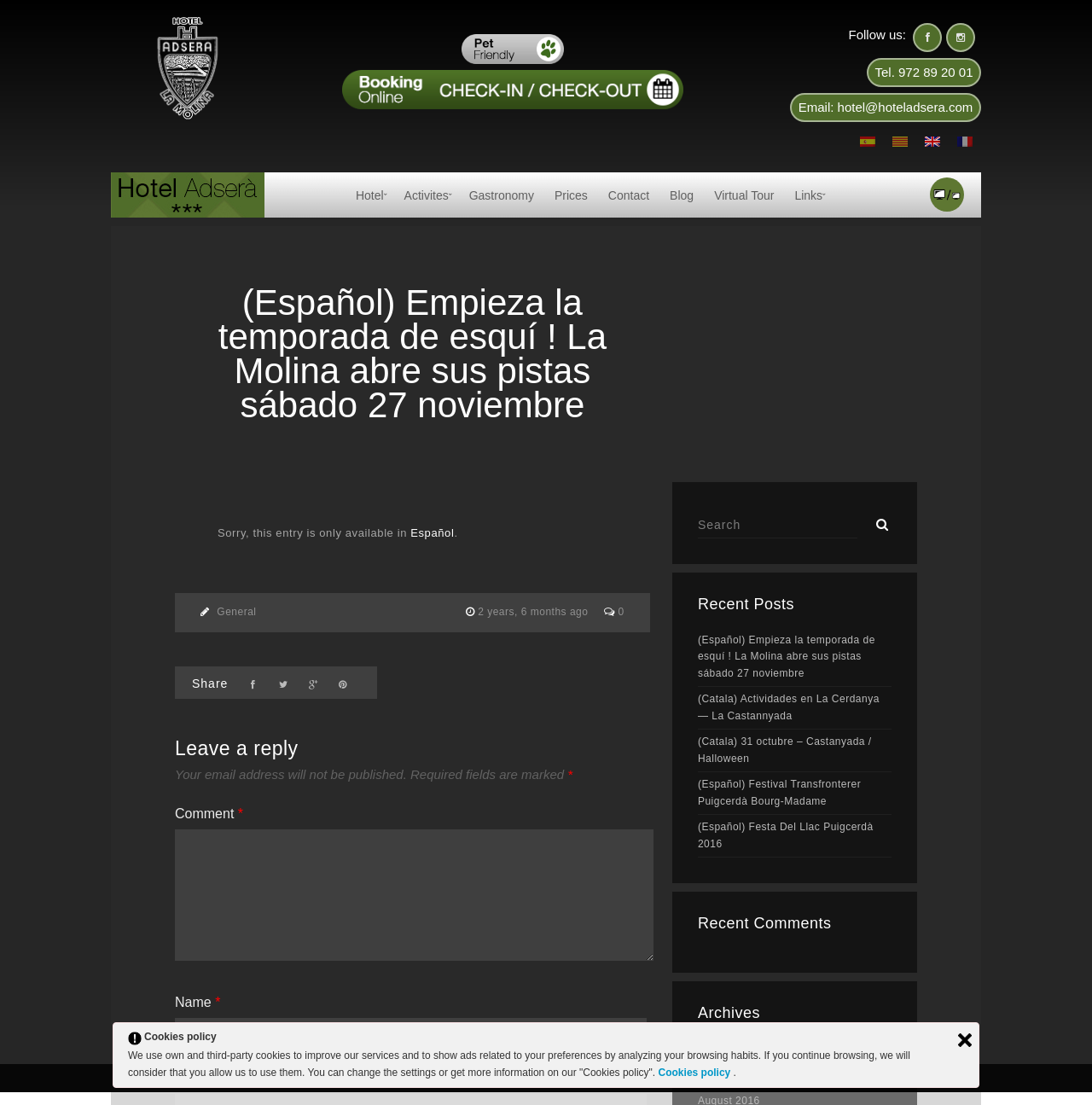What is the phone number of the hotel?
Look at the image and respond to the question as thoroughly as possible.

The phone number of the hotel can be found in the top-right corner of the webpage, where it says 'Tel. 972 89 20 01'.